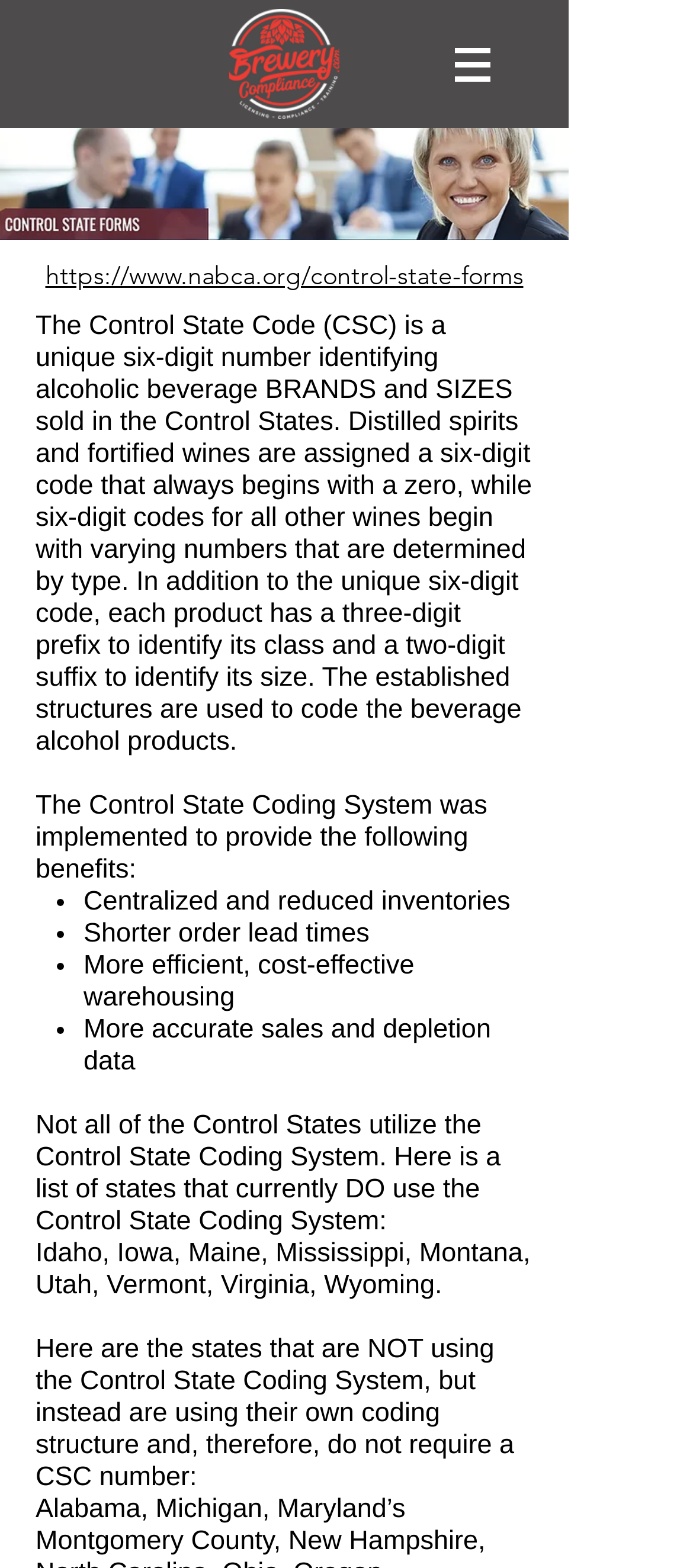Identify and provide the bounding box for the element described by: "https://www.nabca.org/control-state-forms".

[0.065, 0.168, 0.755, 0.187]